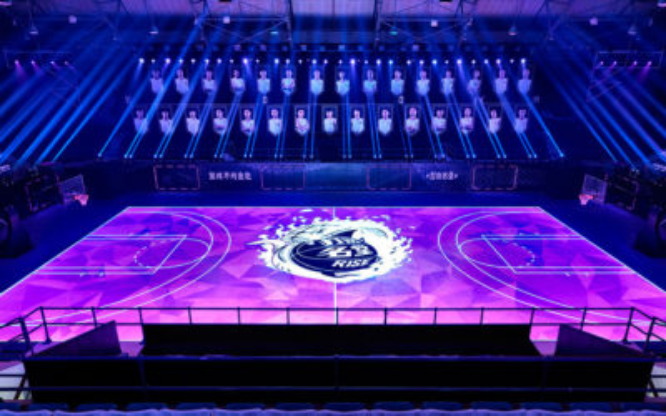What is displayed on the banners above the court?
Kindly offer a detailed explanation using the data available in the image.

The banners above the court display player images, celebrating athletes and elevating the competitive spirit of the venue.